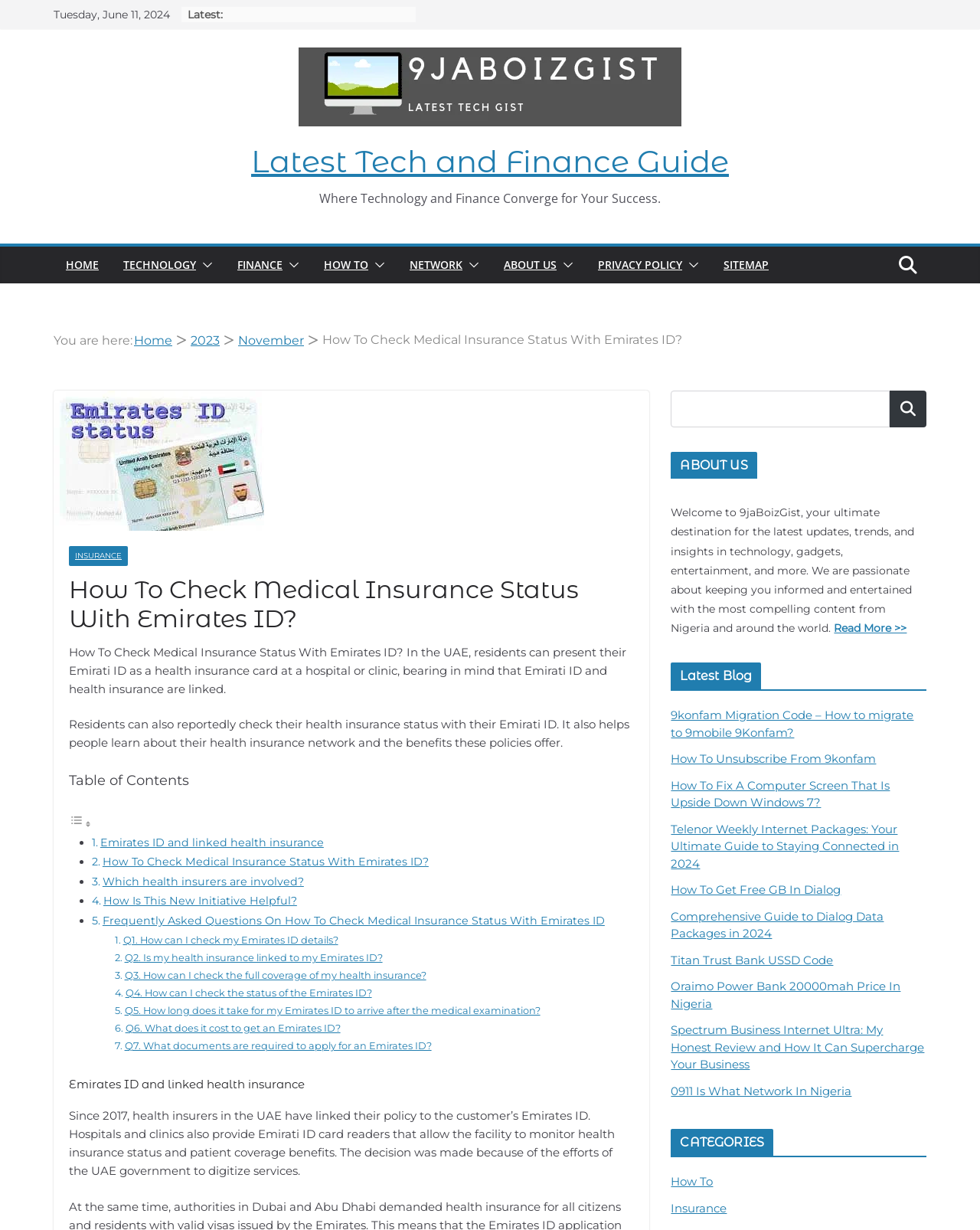Locate the bounding box coordinates of the area to click to fulfill this instruction: "Read more about the website". The bounding box should be presented as four float numbers between 0 and 1, in the order [left, top, right, bottom].

[0.851, 0.505, 0.925, 0.516]